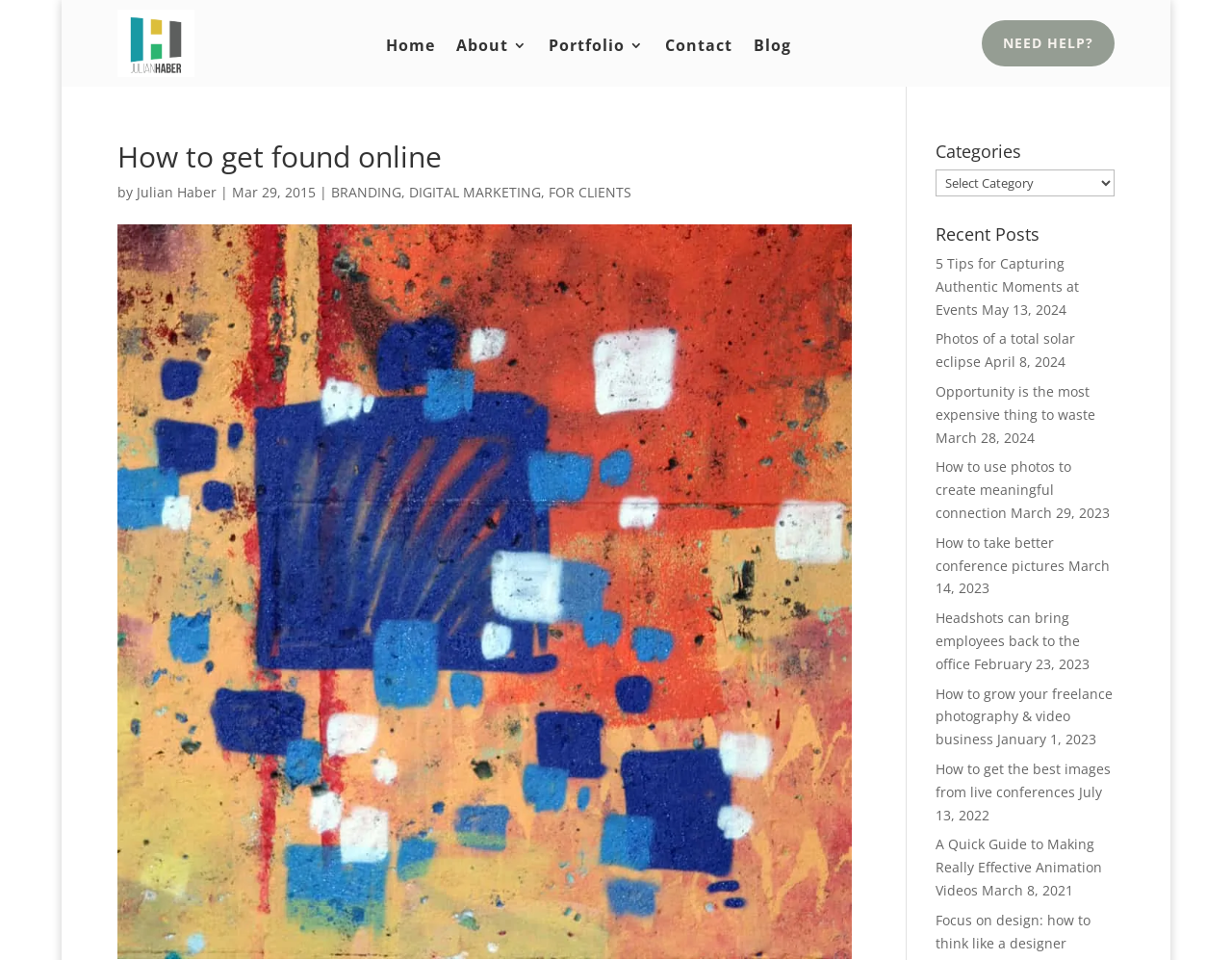Refer to the image and answer the question with as much detail as possible: What are the categories on this webpage?

The answer can be found by looking at the links 'BRANDING', 'DIGITAL MARKETING', and 'FOR CLIENTS' which are categorized under the heading 'How to get found online'.